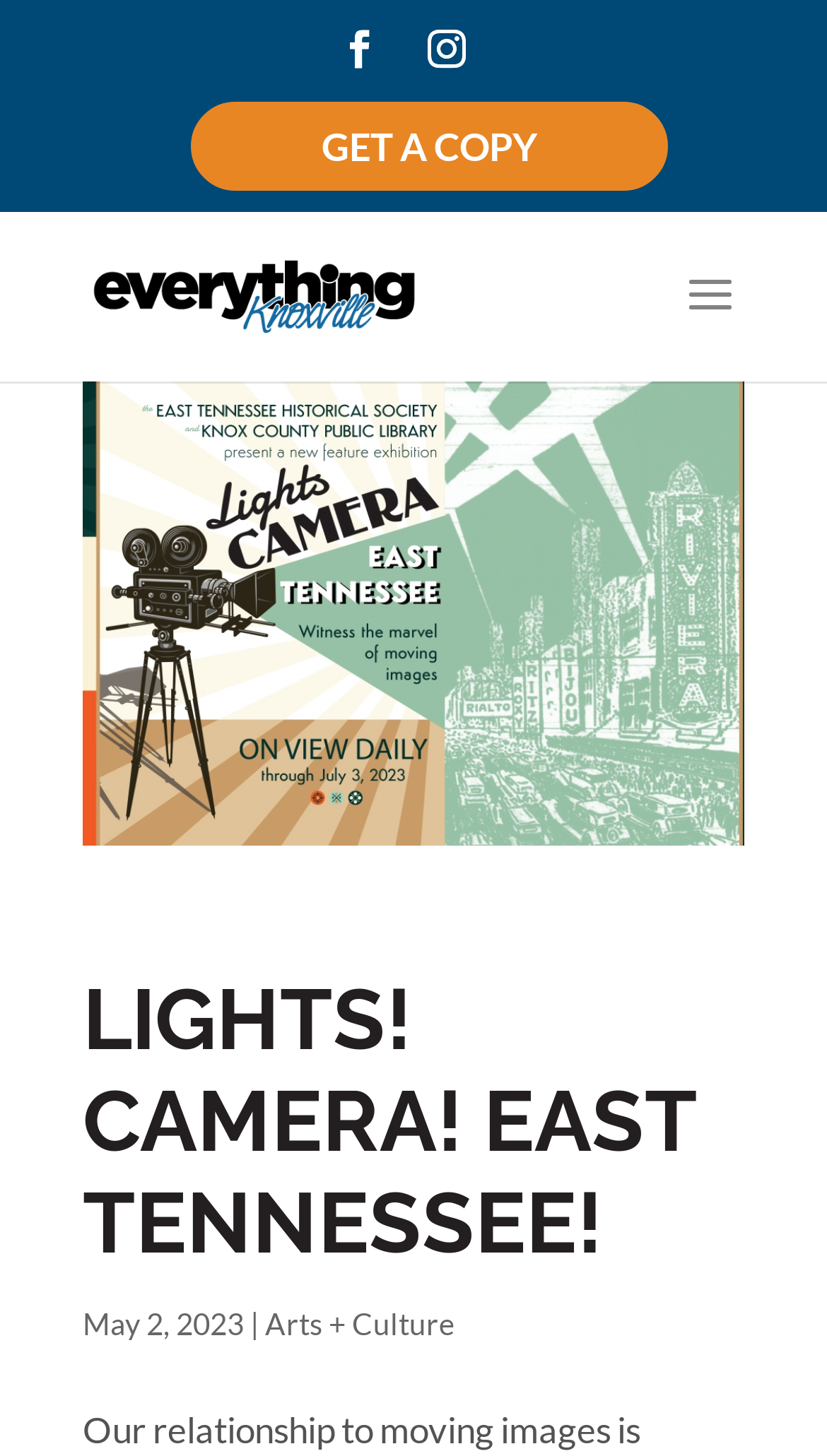Answer the question with a brief word or phrase:
What is the date mentioned on the webpage?

May 2, 2023